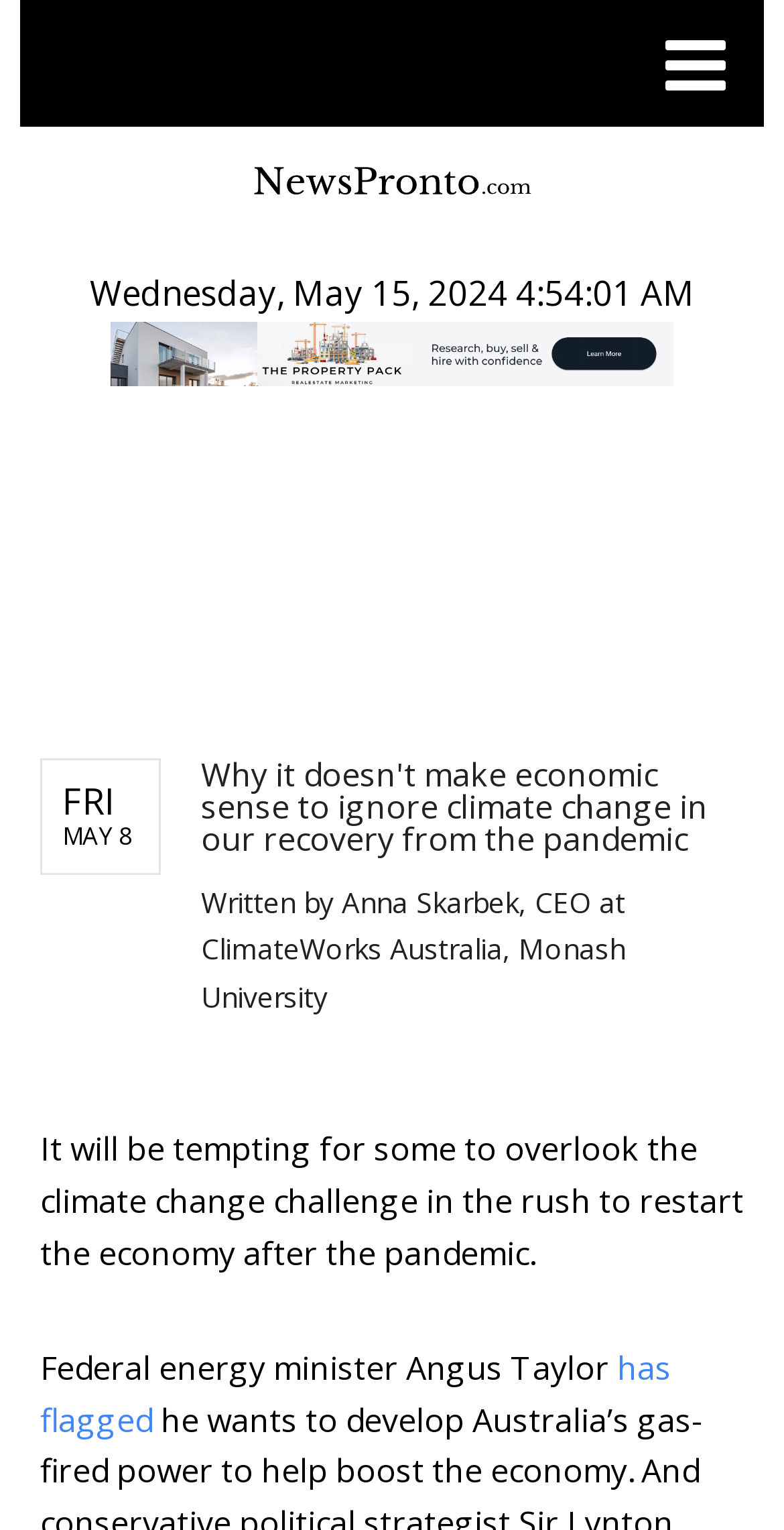What is the date of the latest news article?
Look at the screenshot and give a one-word or phrase answer.

Wednesday, May 15, 2024